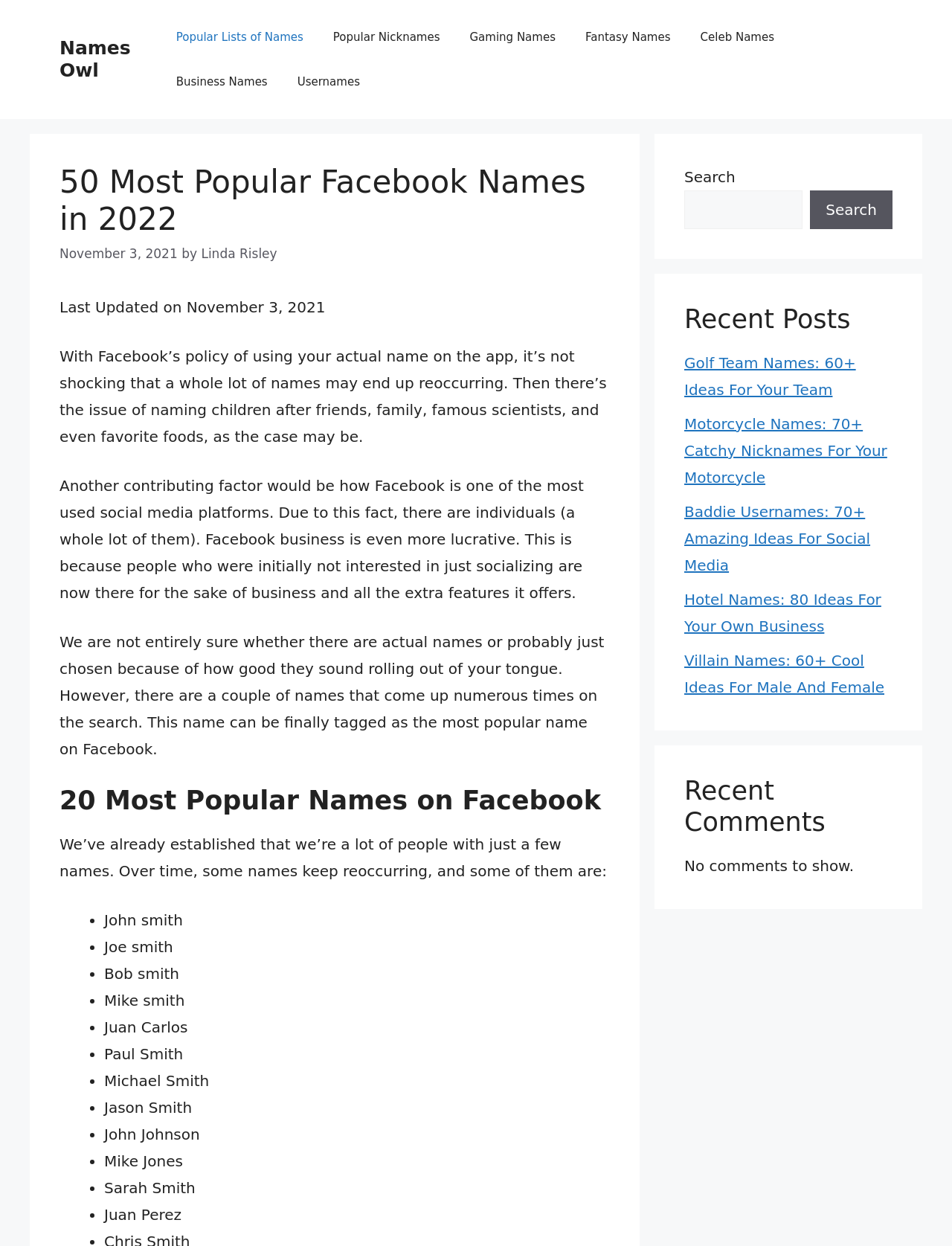Identify the coordinates of the bounding box for the element that must be clicked to accomplish the instruction: "Read the '50 Most Popular Facebook Names in 2022' article".

[0.062, 0.131, 0.641, 0.192]